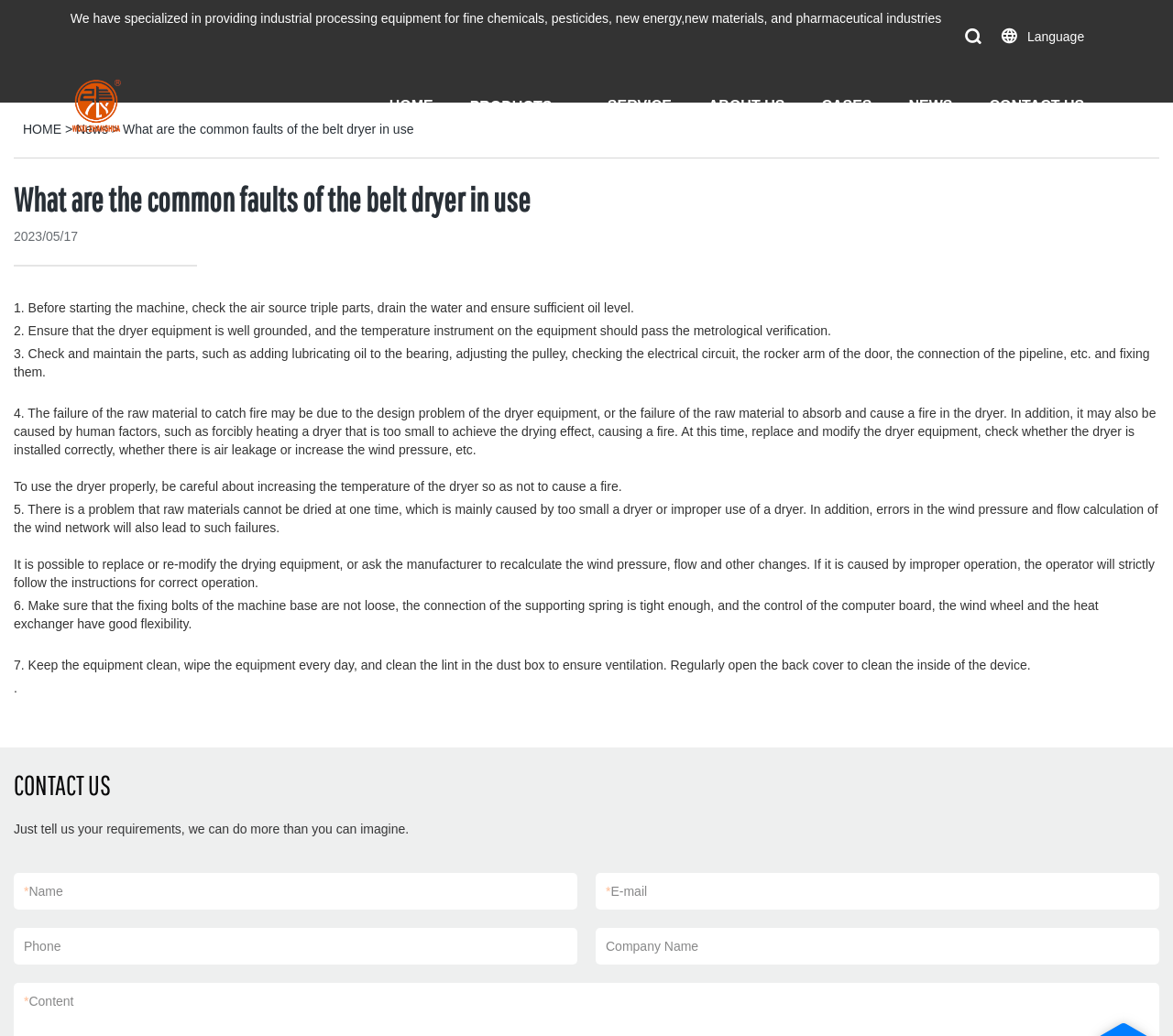Carefully observe the image and respond to the question with a detailed answer:
What is the company's expertise?

Based on the webpage, the company has specialized in providing industrial processing equipment for fine chemicals, pesticides, new energy, new materials, and pharmaceutical industries for more than 48 years.